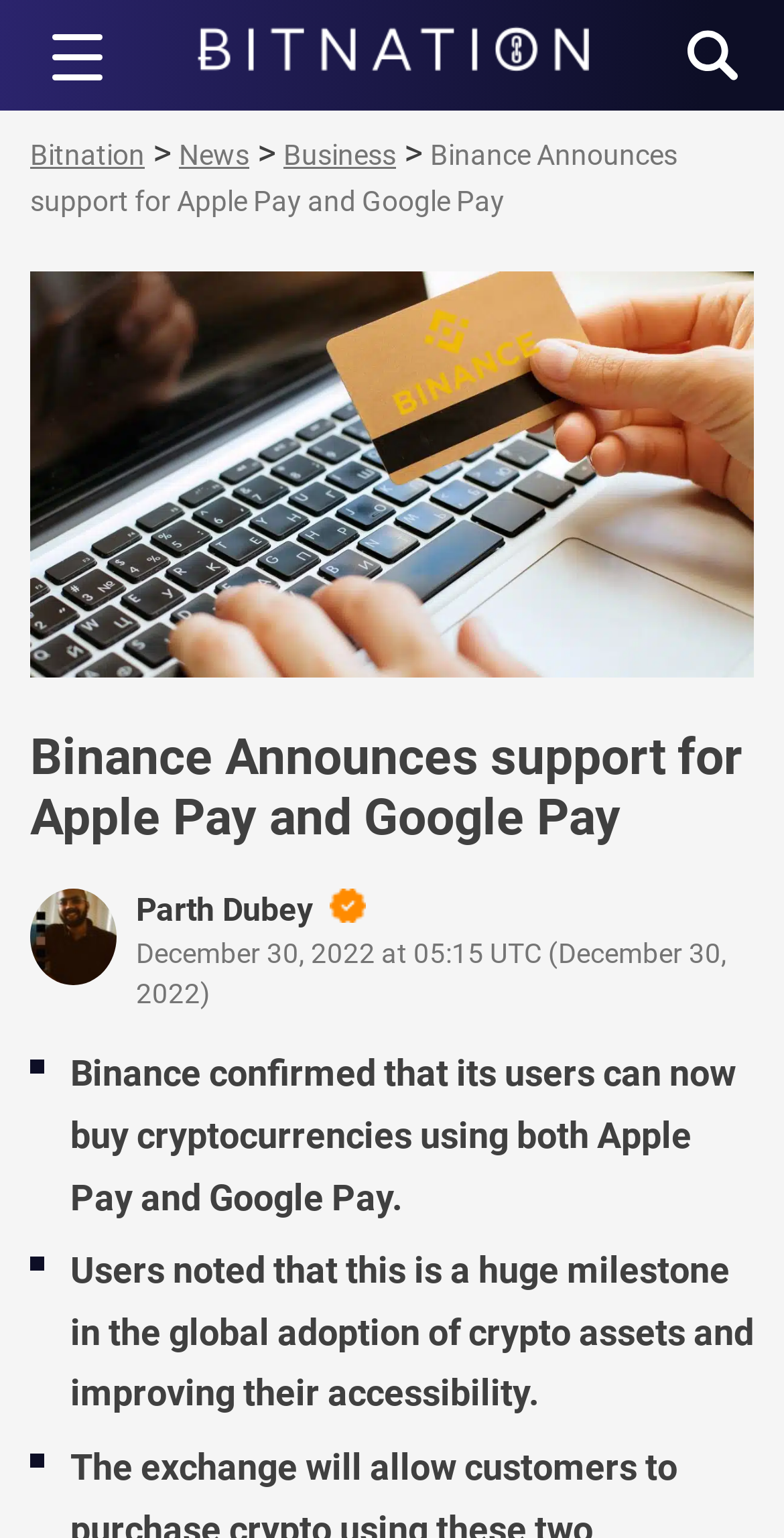Could you determine the bounding box coordinates of the clickable element to complete the instruction: "Search for something"? Provide the coordinates as four float numbers between 0 and 1, i.e., [left, top, right, bottom].

[0.874, 0.018, 0.944, 0.059]